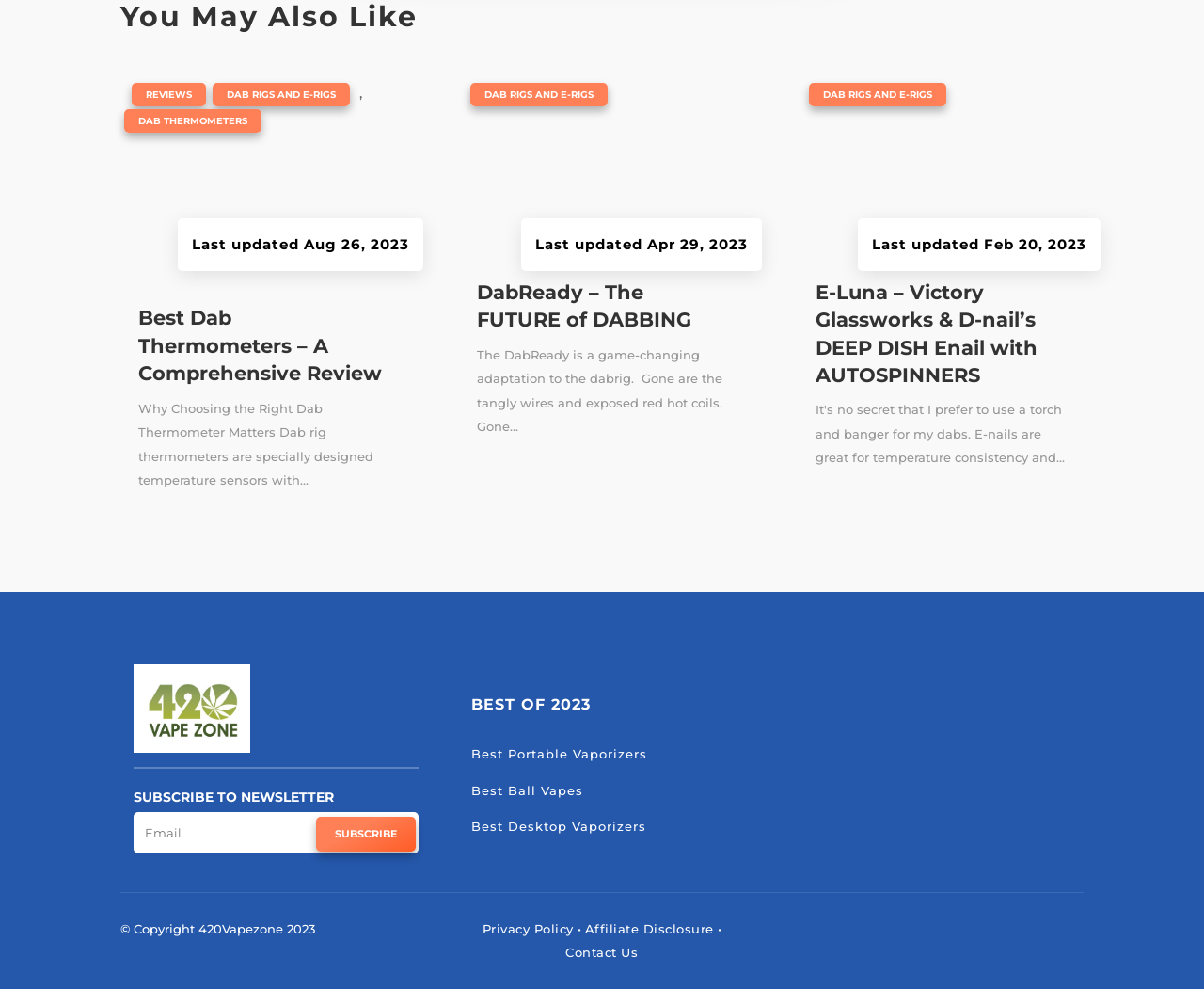Please pinpoint the bounding box coordinates for the region I should click to adhere to this instruction: "View the 'Best Portable Vaporizers' page".

[0.391, 0.755, 0.537, 0.775]